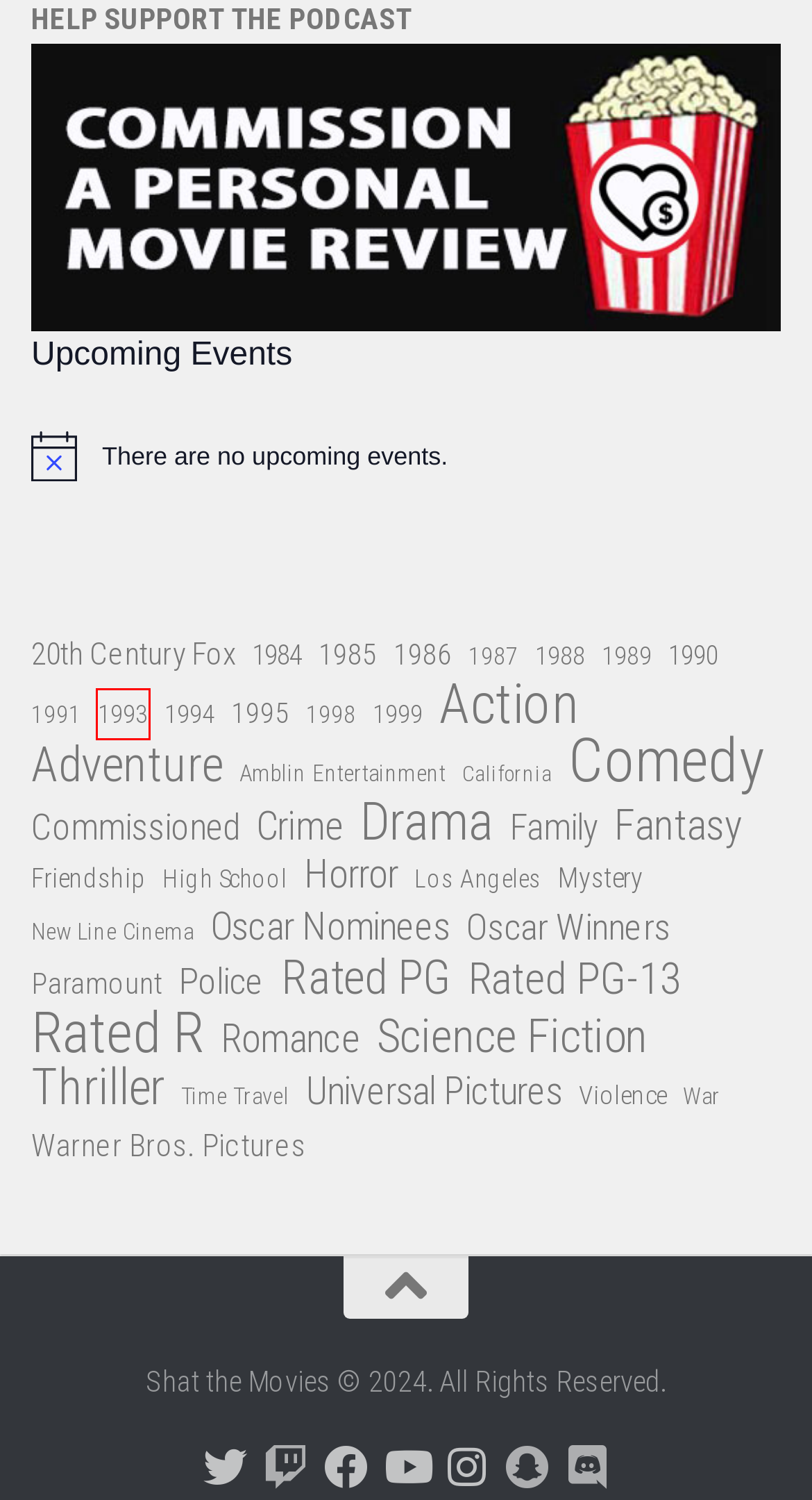With the provided webpage screenshot containing a red bounding box around a UI element, determine which description best matches the new webpage that appears after clicking the selected element. The choices are:
A. Paramount - Shat the Movies
B. 1993 - Shat the Movies
C. High School - Shat the Movies
D. Oscar Winners - Shat the Movies
E. Family - Shat the Movies
F. Drama - Shat the Movies
G. Universal Pictures - Shat the Movies
H. Friendship - Shat the Movies

B